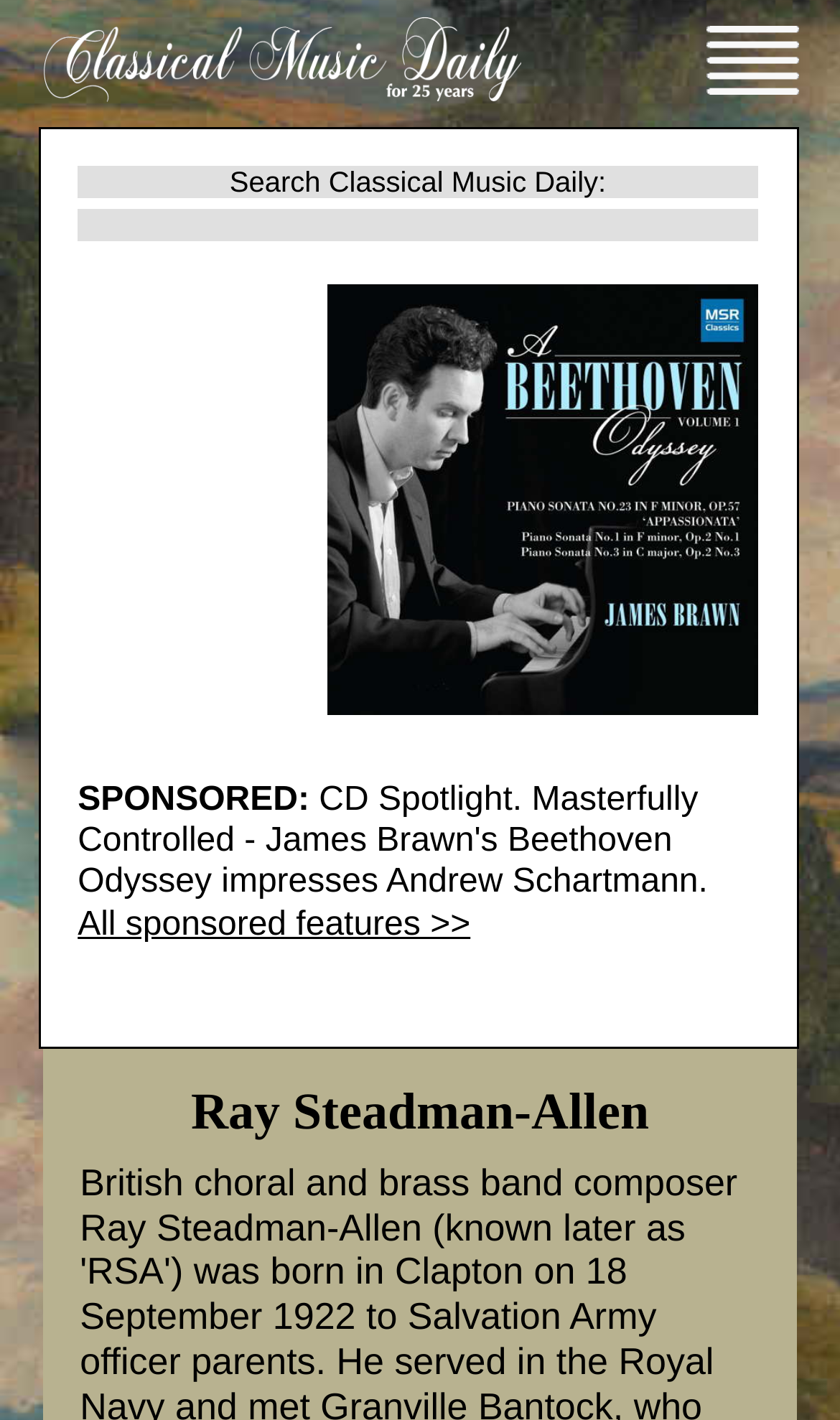How many images are on this webpage?
Look at the image and answer the question with a single word or phrase.

3